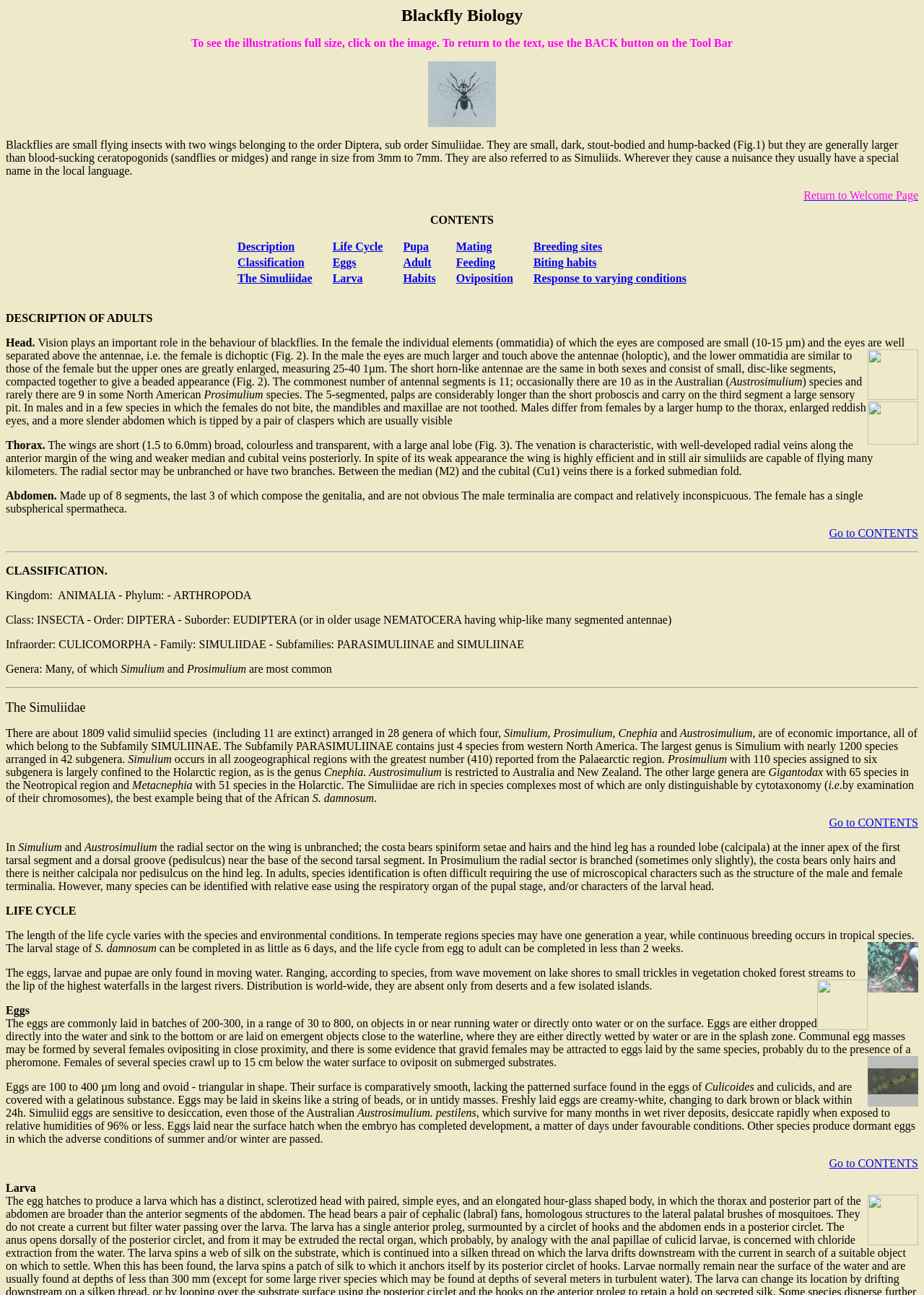What is the function of the radial sector in blackflies' wings?
Give a detailed response to the question by analyzing the screenshot.

The radial sector in blackflies' wings is mentioned in the section describing the thorax, and it is implied that it plays a role in the flying ability of blackflies, making them capable of flying many kilometers.